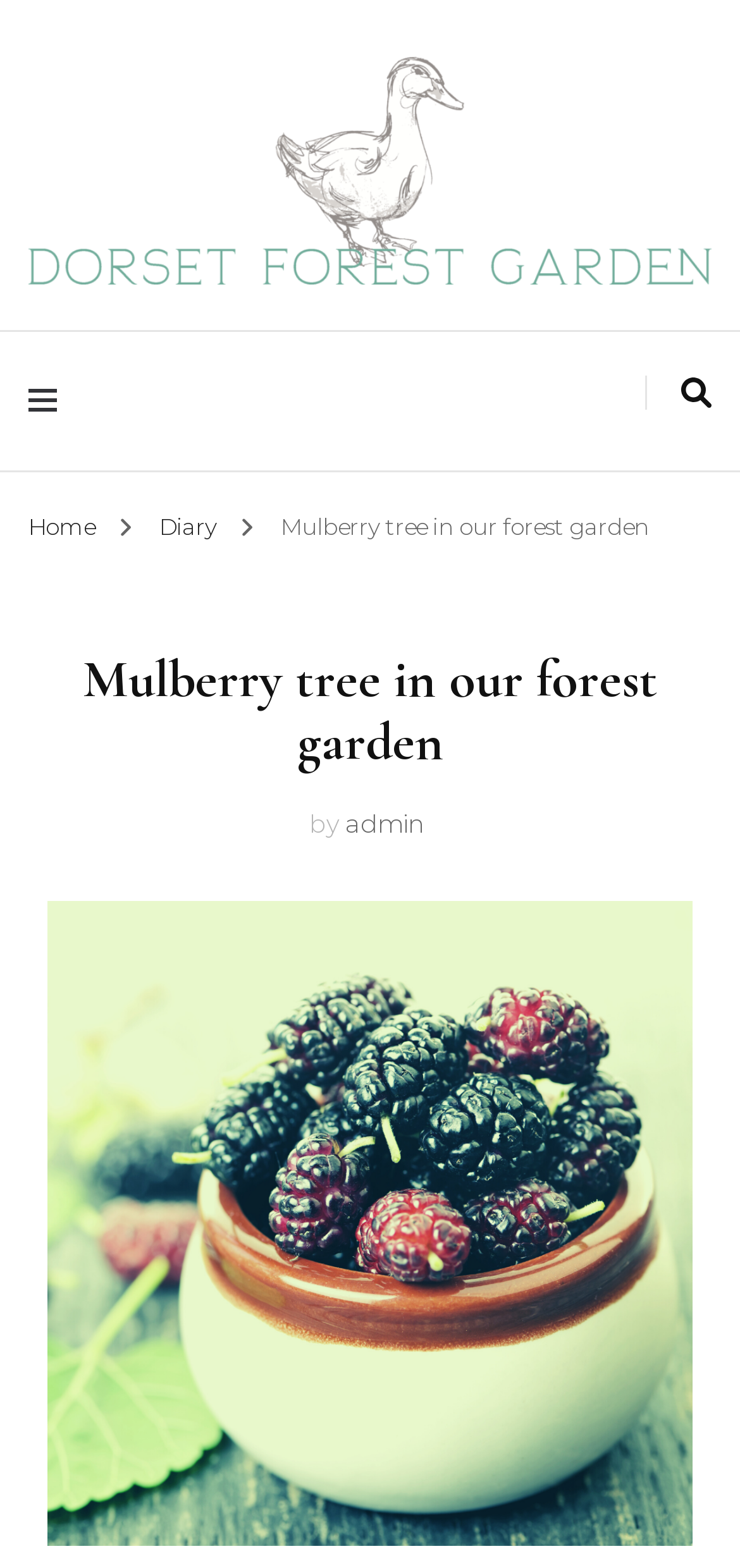What is the headline of the webpage?

Mulberry tree in our forest garden